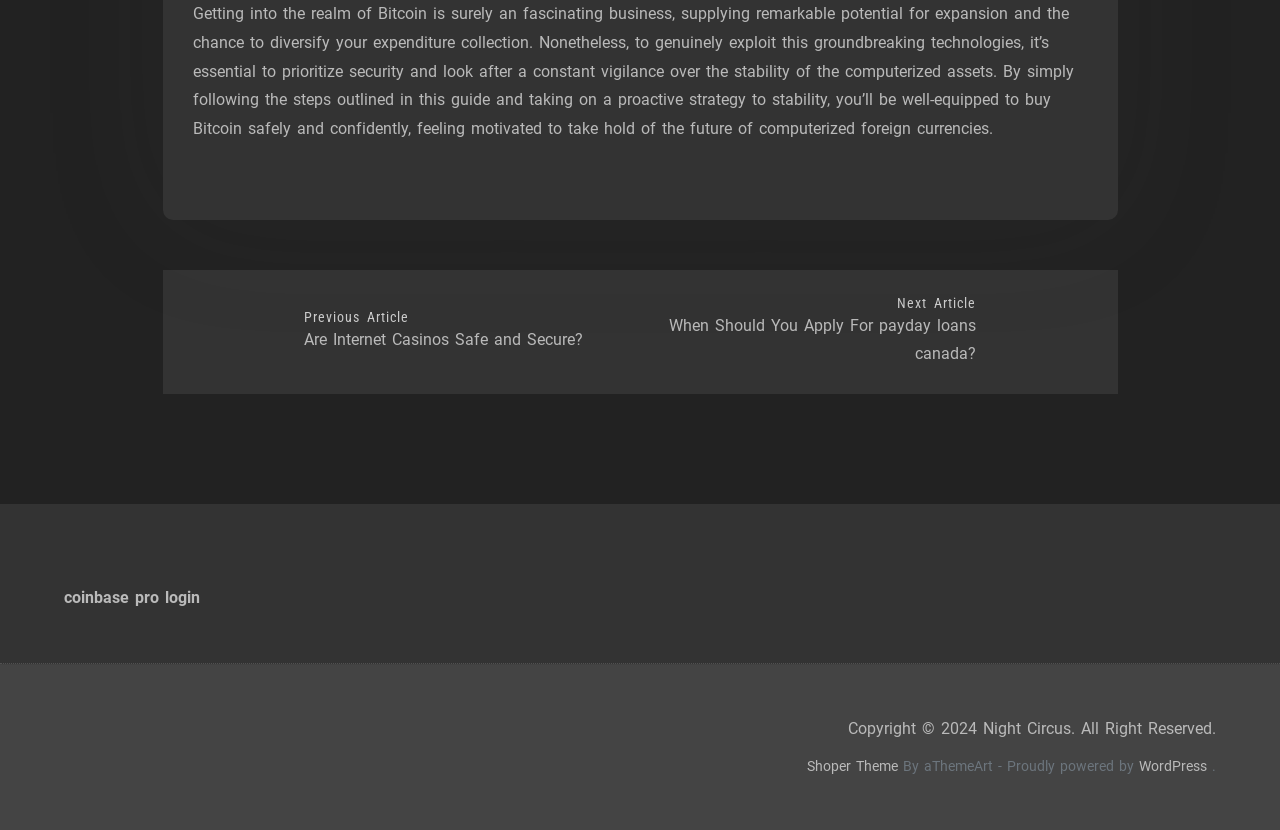Provide a single word or phrase to answer the given question: 
What is the platform used to power this website?

WordPress